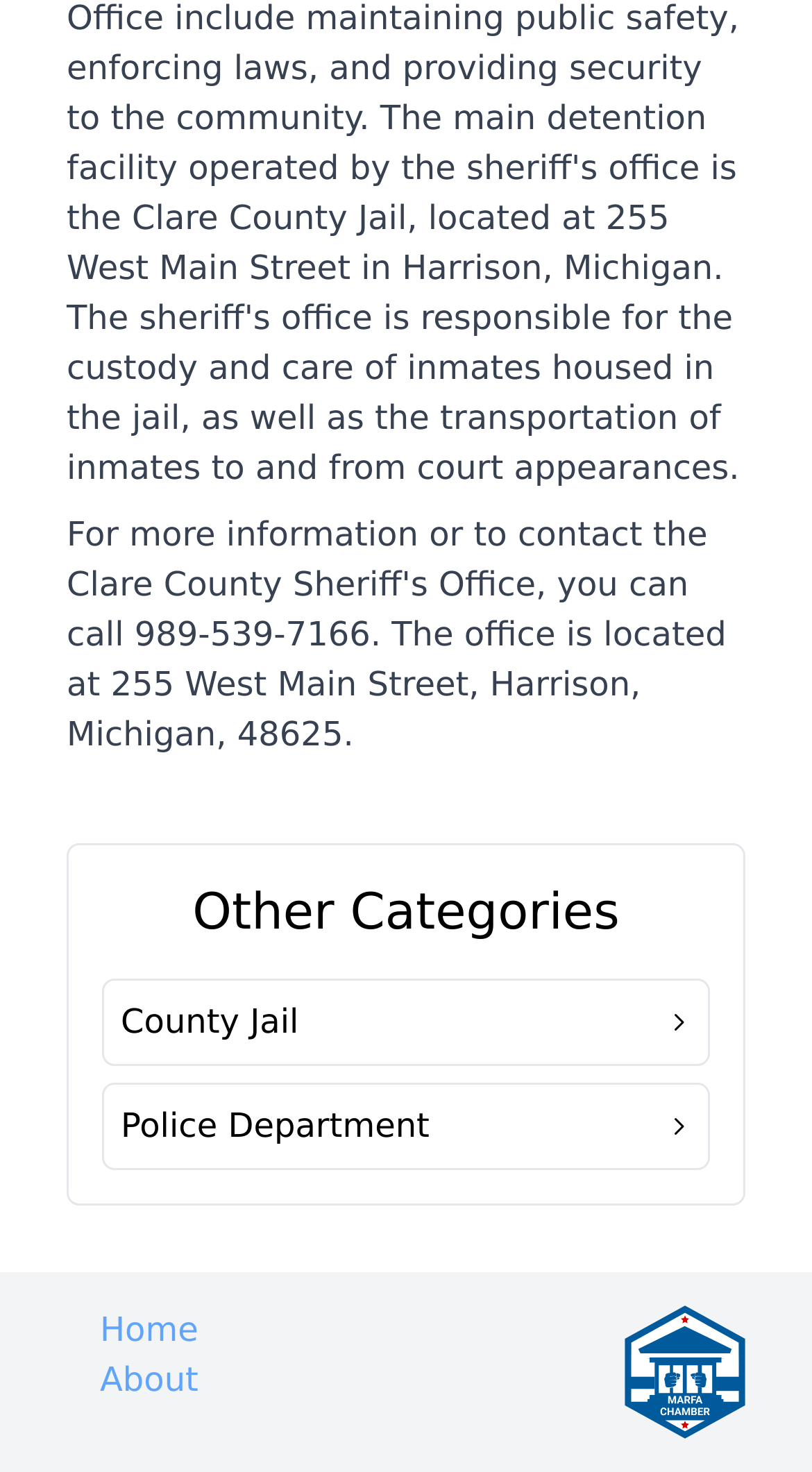What is the position of the logo?
Answer the question with just one word or phrase using the image.

Bottom right